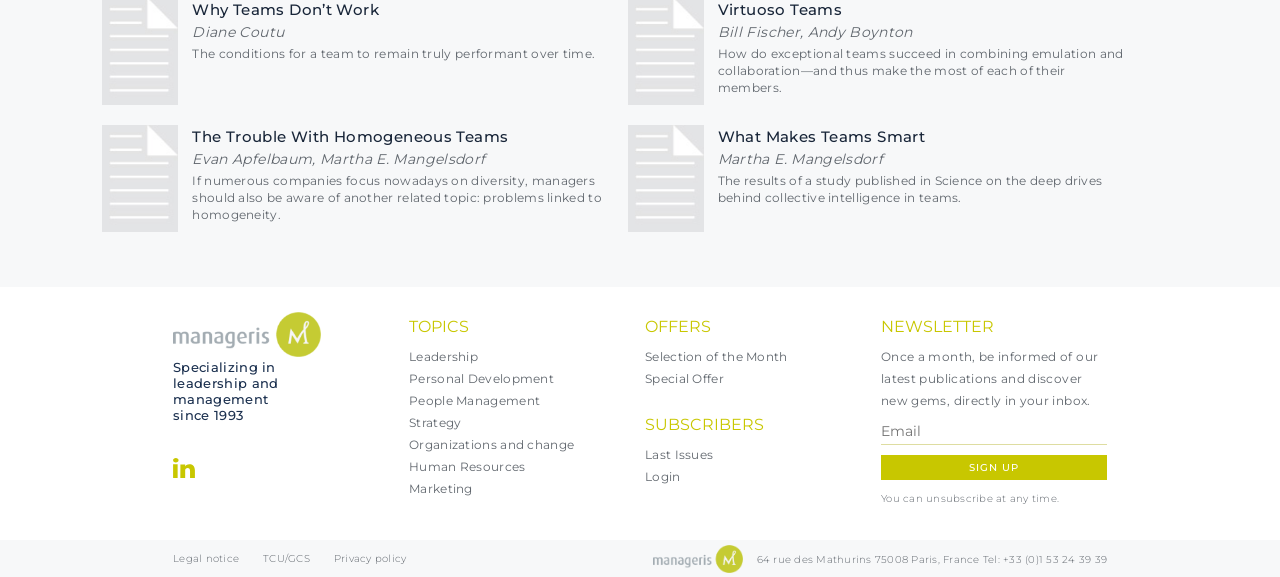Answer this question in one word or a short phrase: What is the address of Manageris?

64 rue des Mathurins 75008 Paris, France